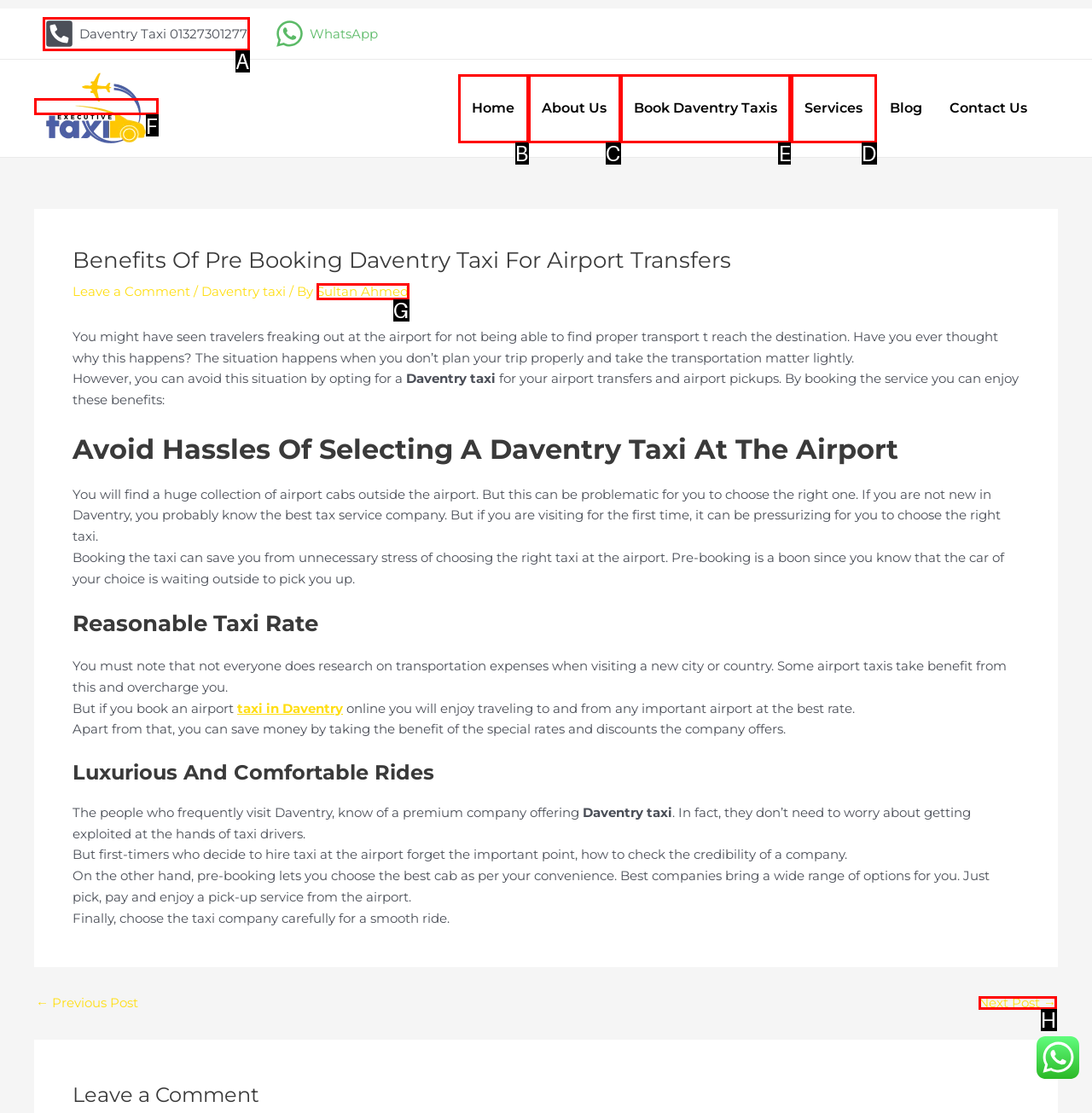Determine the HTML element to click for the instruction: Book Daventry Taxis online.
Answer with the letter corresponding to the correct choice from the provided options.

E